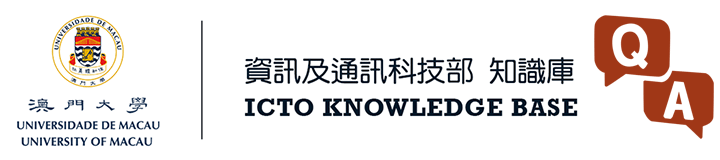Based on the image, please respond to the question with as much detail as possible:
What is the name of the office that curates the knowledge base?

The text to the right clearly labels the resource as a knowledge base curated by the Information and Communication Technology Office, which is abbreviated as ICTO.